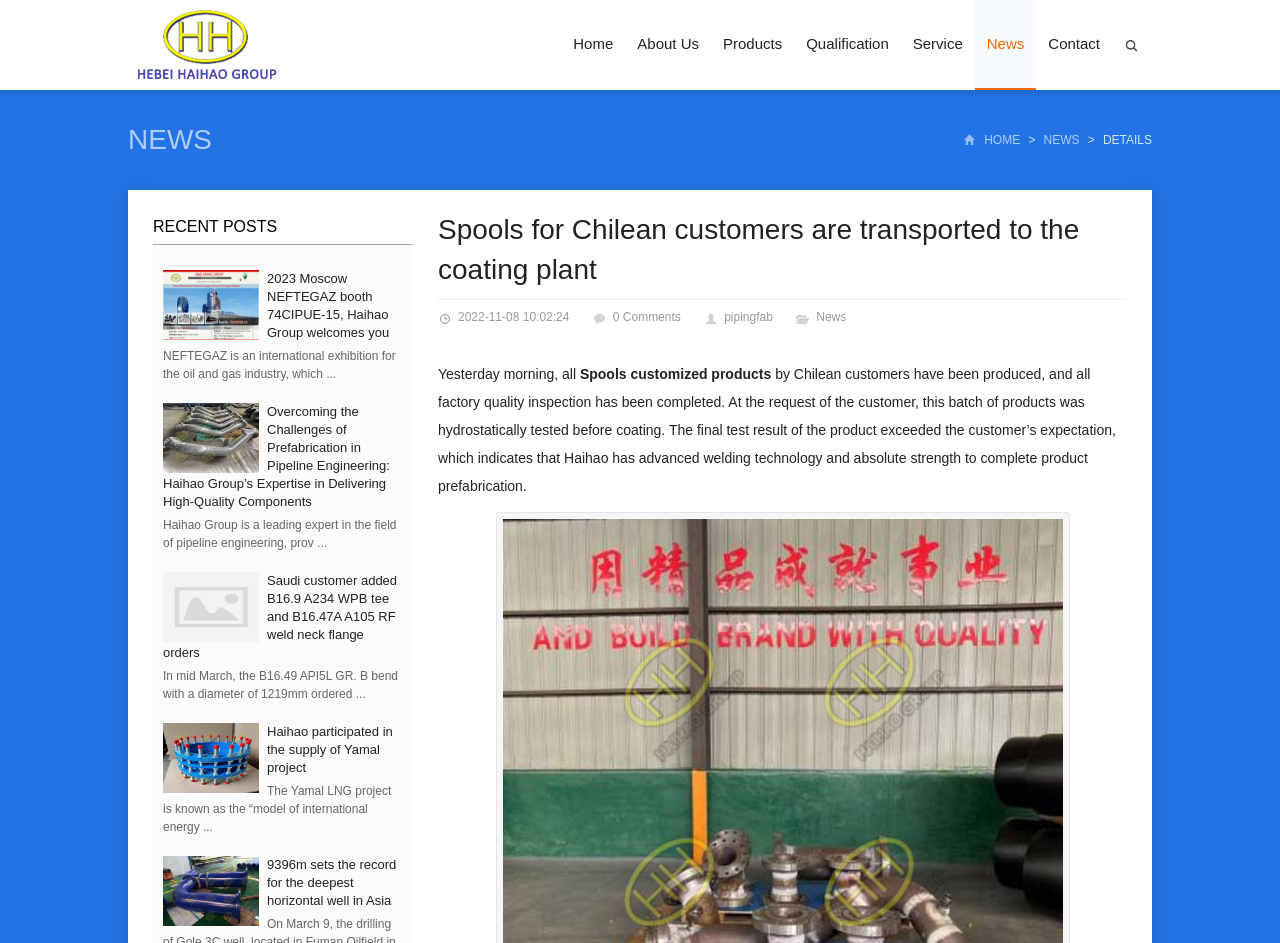Find the bounding box coordinates of the element's region that should be clicked in order to follow the given instruction: "Read the article 'Spools for Chilean customers are transported to the coating plant'". The coordinates should consist of four float numbers between 0 and 1, i.e., [left, top, right, bottom].

[0.342, 0.223, 0.88, 0.318]